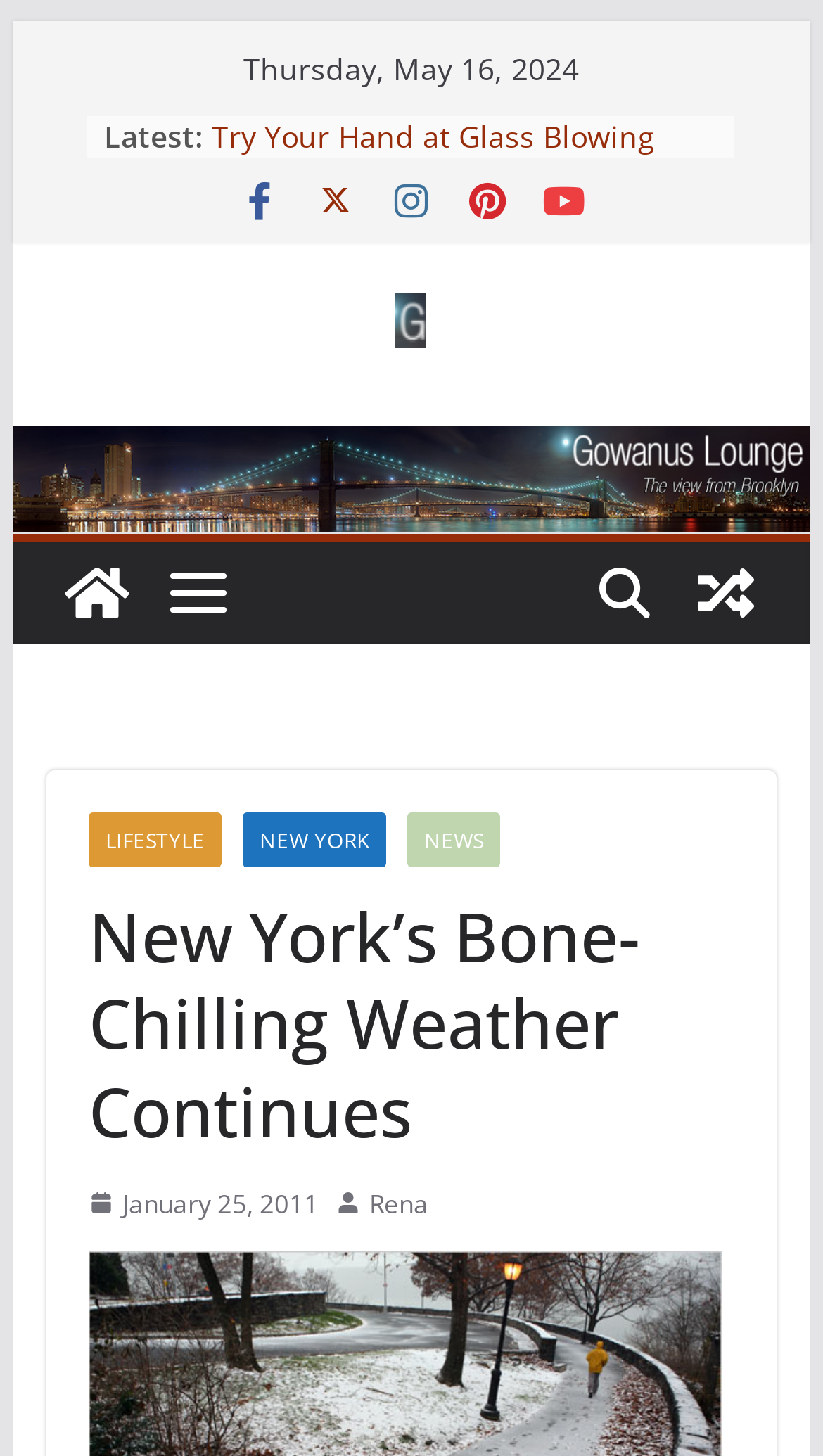Generate a comprehensive caption for the webpage you are viewing.

The webpage appears to be a news article or blog post about the weather in New York City. At the top, there is a link to "Skip to content" and a date display showing "Thursday, May 16, 2024". Below this, there is a section labeled "Latest:" with a list of five links to various articles or activities, including "Try Your Hand at Glass Blowing", "Family Fun Activities This Month", and "Met Gala Awakens the “Art of Fashion”". Each list item is preceded by a bullet point.

To the right of this list, there are five social media links, represented by icons. Below these icons, there is a prominent link to "Gowanus Lounge" with an accompanying image. This link is repeated twice more on the page, once with a smaller image and once with a larger image that takes up most of the width of the page.

In the main content area, there is a large heading that reads "New York’s Bone-Chilling Weather Continues". Below this, there is a block of text that discusses the cold weather in New York City, with a temperature mentioned. The article is attributed to an author named "Rena" and is dated "January 25, 2011". There are also two images and a time display associated with this article.

At the top right of the page, there are three links to categories: "LIFESTYLE", "NEW YORK", and "NEWS". There is also a link to "View a random post" at the bottom right of the page.